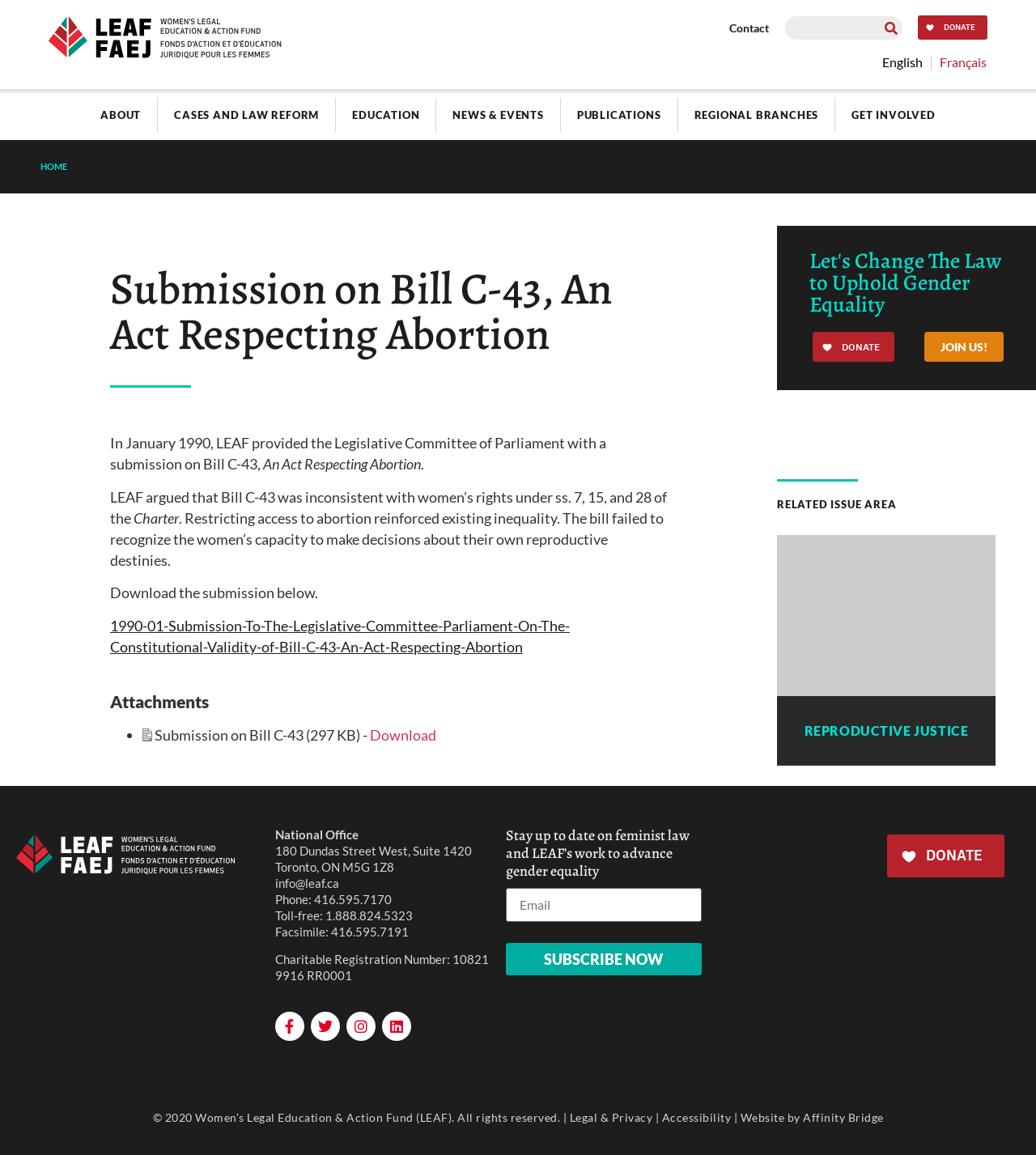Show the bounding box coordinates of the region that should be clicked to follow the instruction: "Search for something."

[0.758, 0.014, 0.871, 0.034]